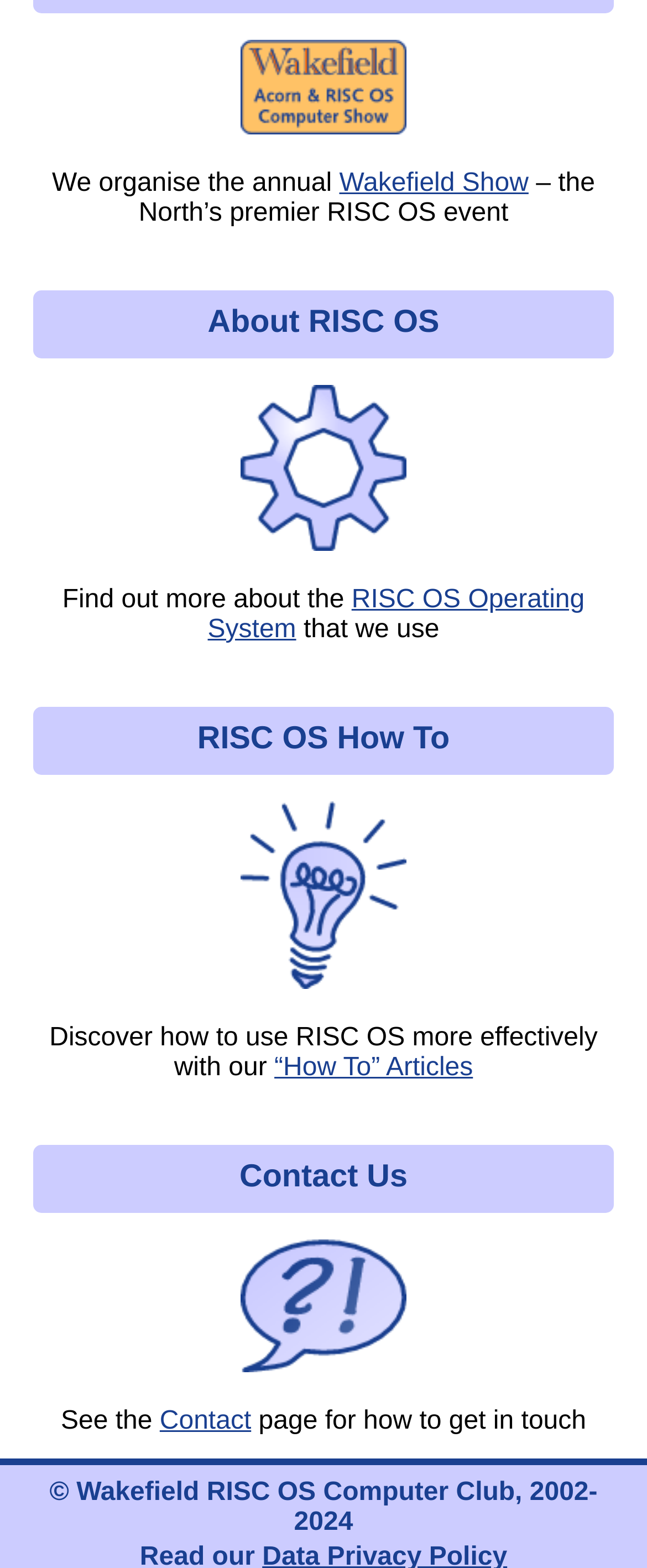Locate the bounding box coordinates of the element that should be clicked to fulfill the instruction: "Read 'How To' Articles".

[0.424, 0.672, 0.731, 0.69]